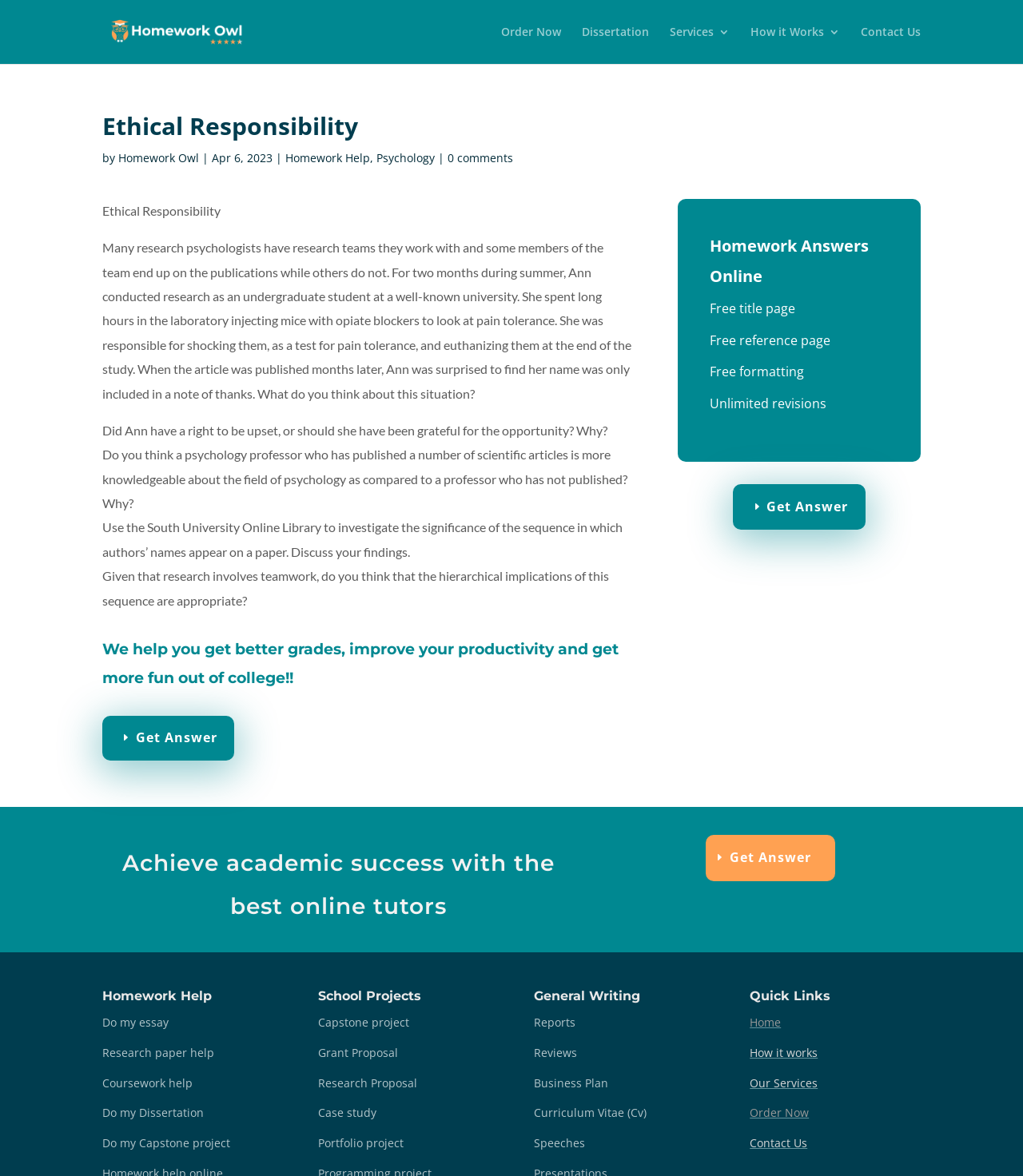Given the webpage screenshot and the description, determine the bounding box coordinates (top-left x, top-left y, bottom-right x, bottom-right y) that define the location of the UI element matching this description: Home

[0.733, 0.863, 0.763, 0.876]